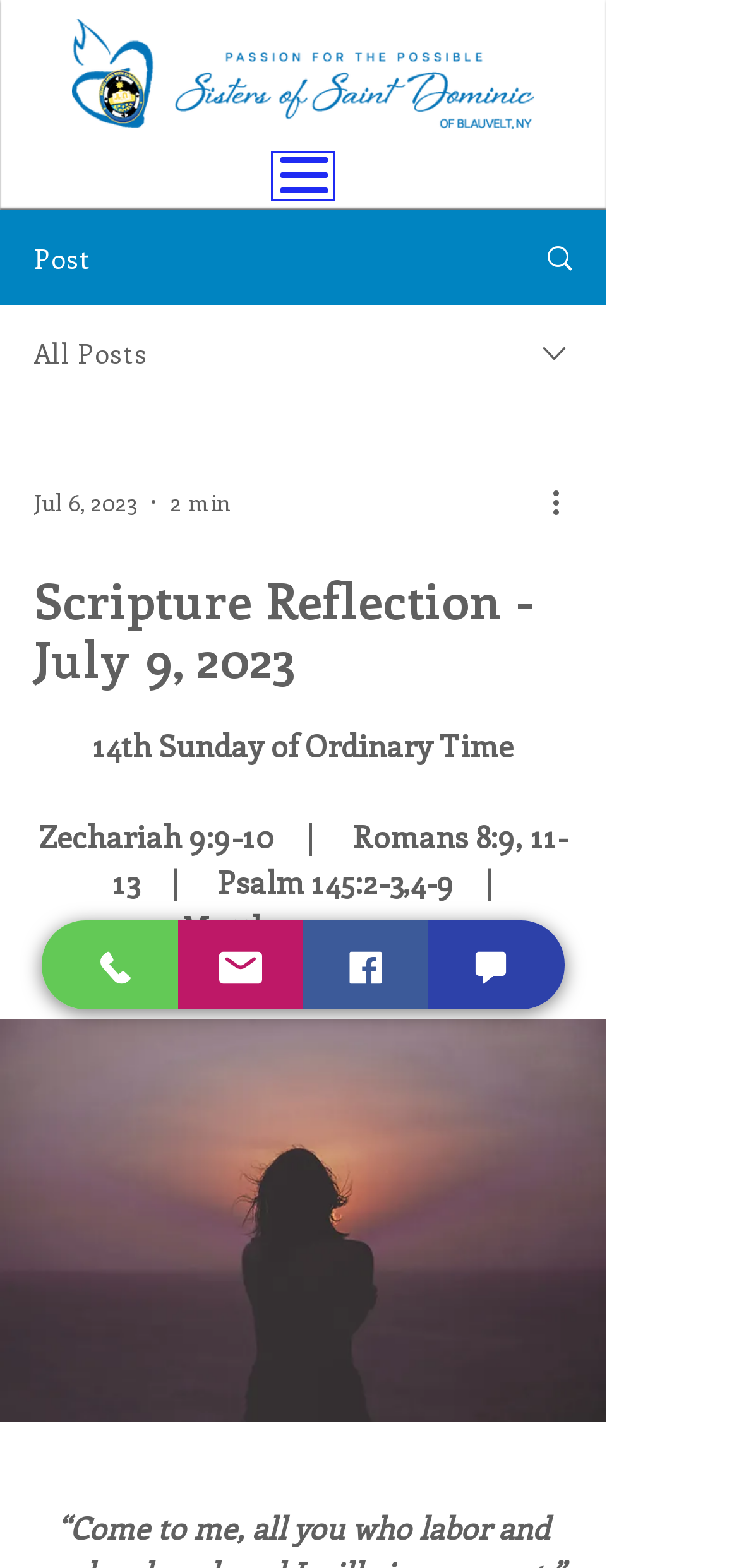Bounding box coordinates should be in the format (top-left x, top-left y, bottom-right x, bottom-right y) and all values should be floating point numbers between 0 and 1. Determine the bounding box coordinate for the UI element described as: Email

[0.382, 0.587, 0.608, 0.644]